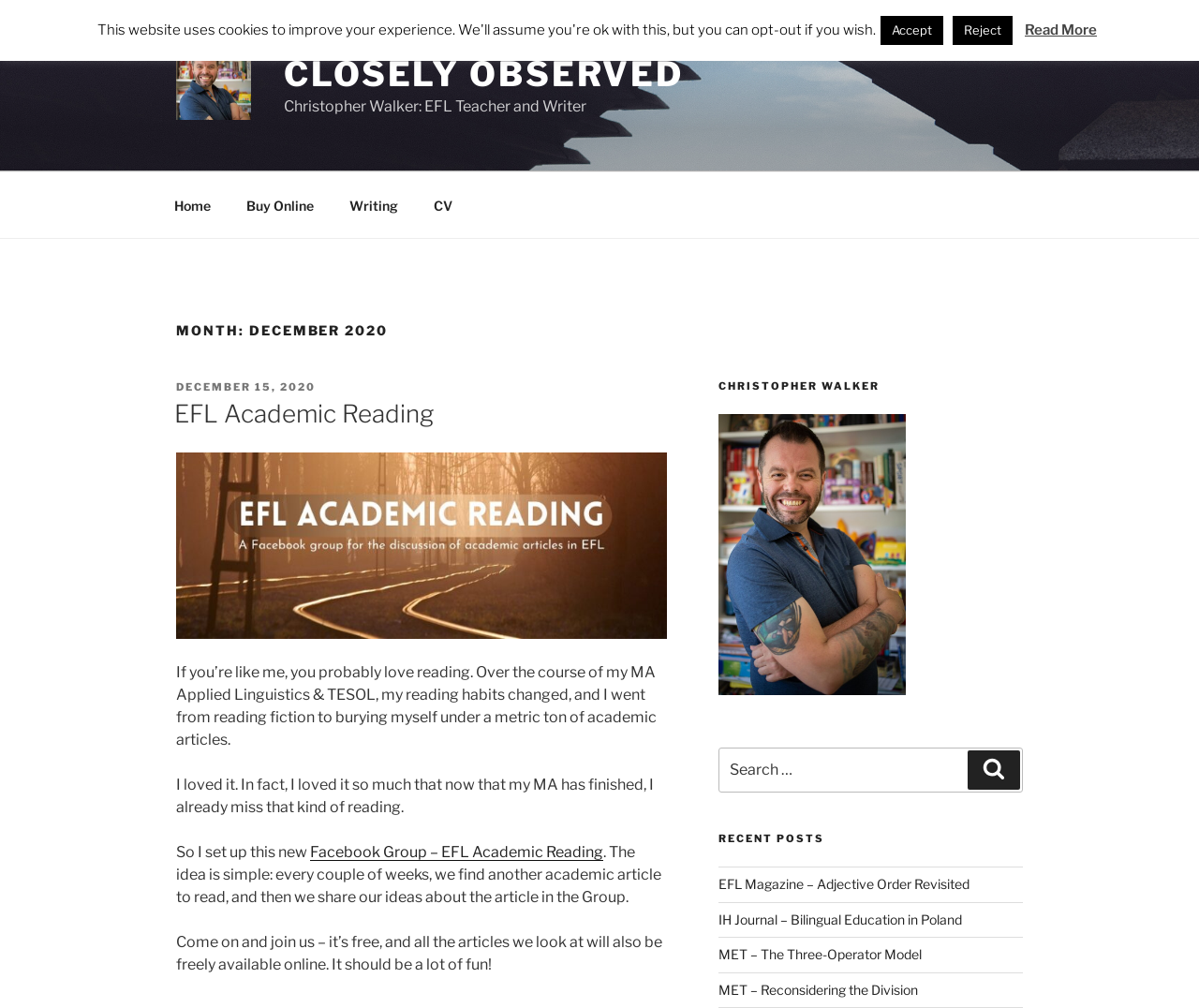Create a detailed narrative describing the layout and content of the webpage.

The webpage is titled "December 2020 – Closely Observed" and features a prominent link to "Closely Observed" at the top left, accompanied by an image. Below this, there is a heading that reads "Christopher Walker: EFL Teacher and Writer". 

To the right of this heading, there is a top menu navigation bar with links to "Home", "Buy Online", "Writing", and "CV". 

The main content of the page is divided into two sections. The left section has a heading "MONTH: DECEMBER 2020" and features a series of articles or posts. The first post has a heading "EFL Academic Reading" and includes a link to a Facebook Group. The post discusses the author's love for reading academic articles and invites readers to join the group to discuss articles. 

Below this post, there are several links to recent articles, including "EFL Magazine – Adjective Order Revisited", "IH Journal – Bilingual Education in Poland", "MET – The Three-Operator Model", and "MET – Reconsidering the Division". 

The right section of the page has a heading "CHRISTOPHER WALKER" and features a search bar with a button to search. Below this, there is a heading "RECENT POSTS" with links to several articles. 

At the very top right of the page, there are two buttons, "Accept" and "Reject", and a link to "Read More".